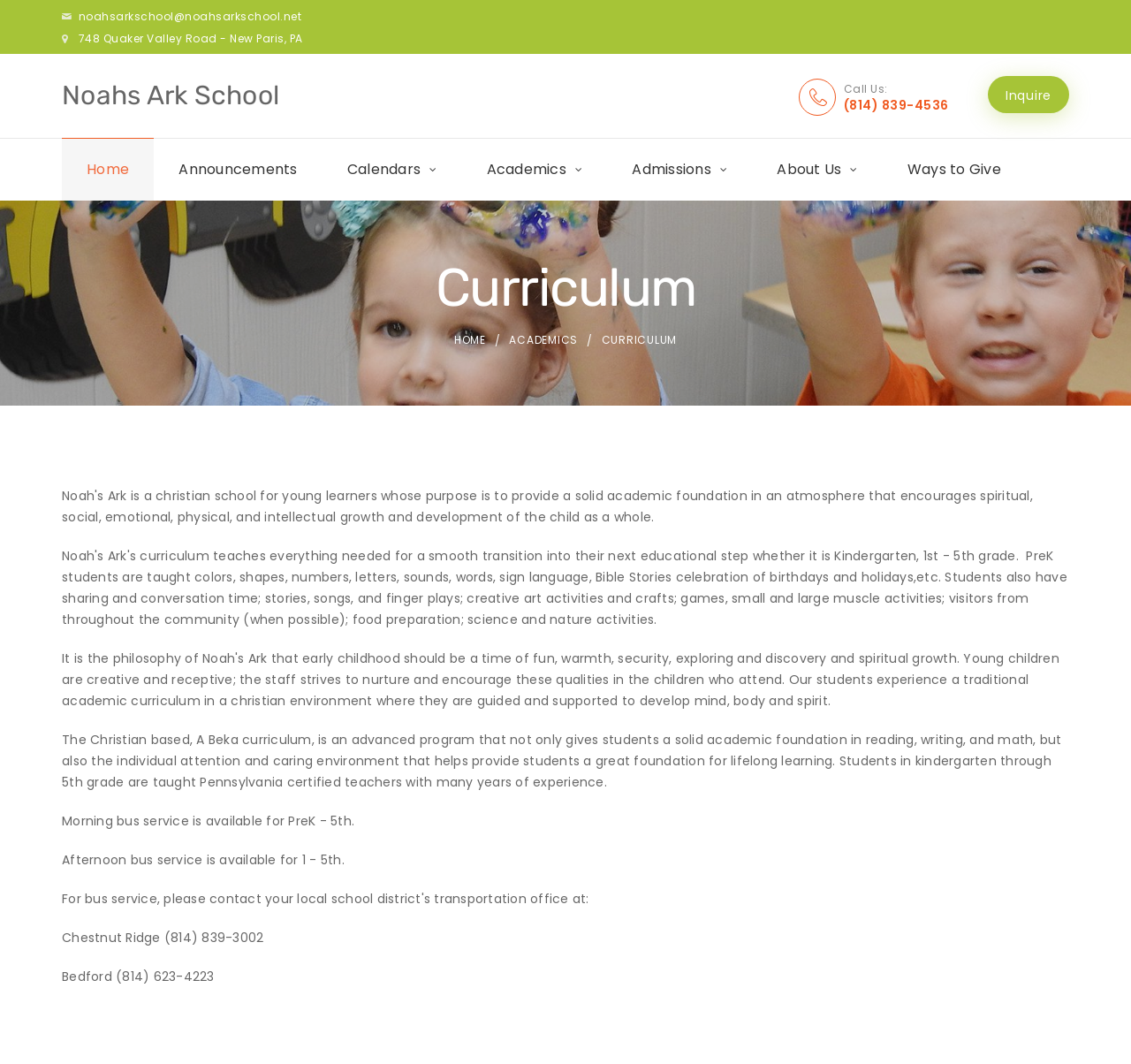Highlight the bounding box of the UI element that corresponds to this description: "TV & Home".

None